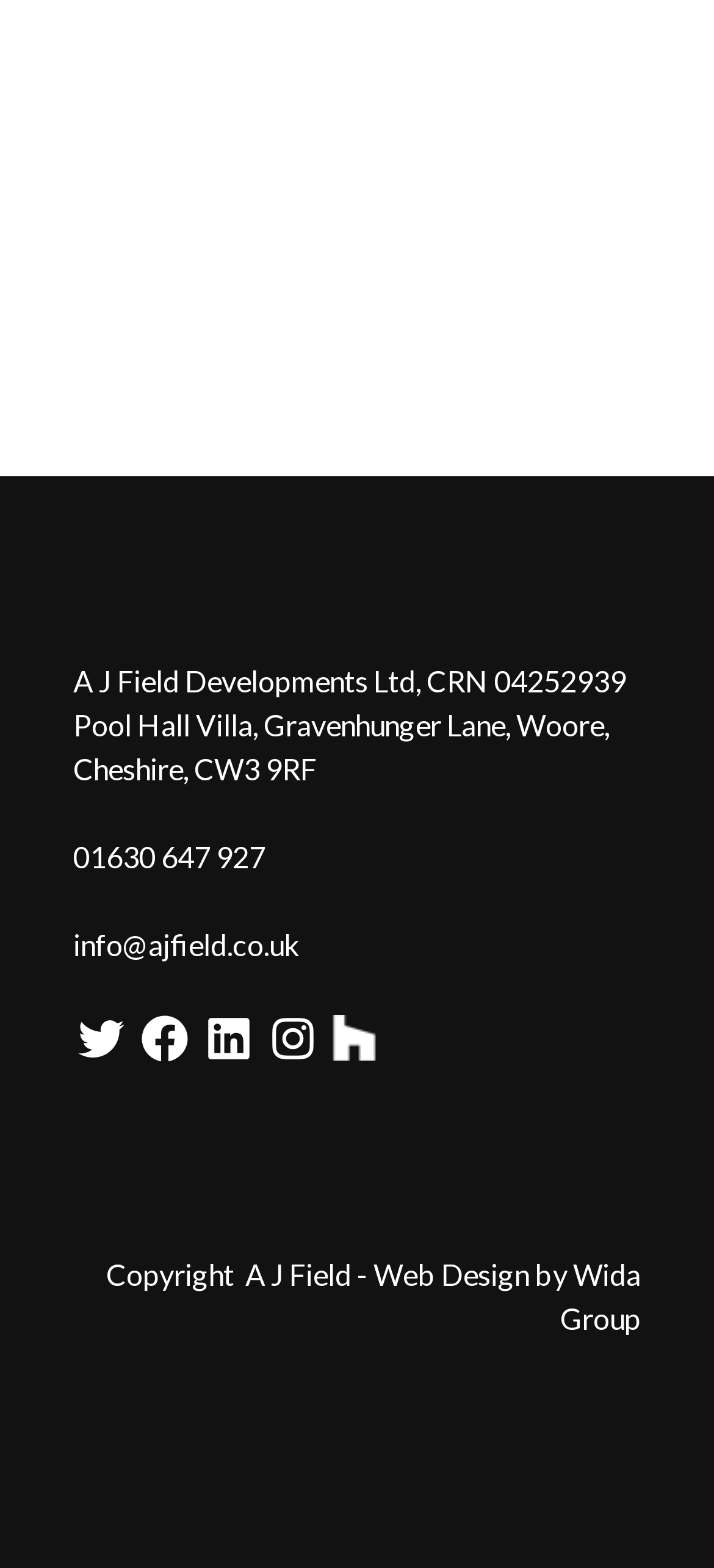Please give a one-word or short phrase response to the following question: 
Who designed the website?

Wida Group